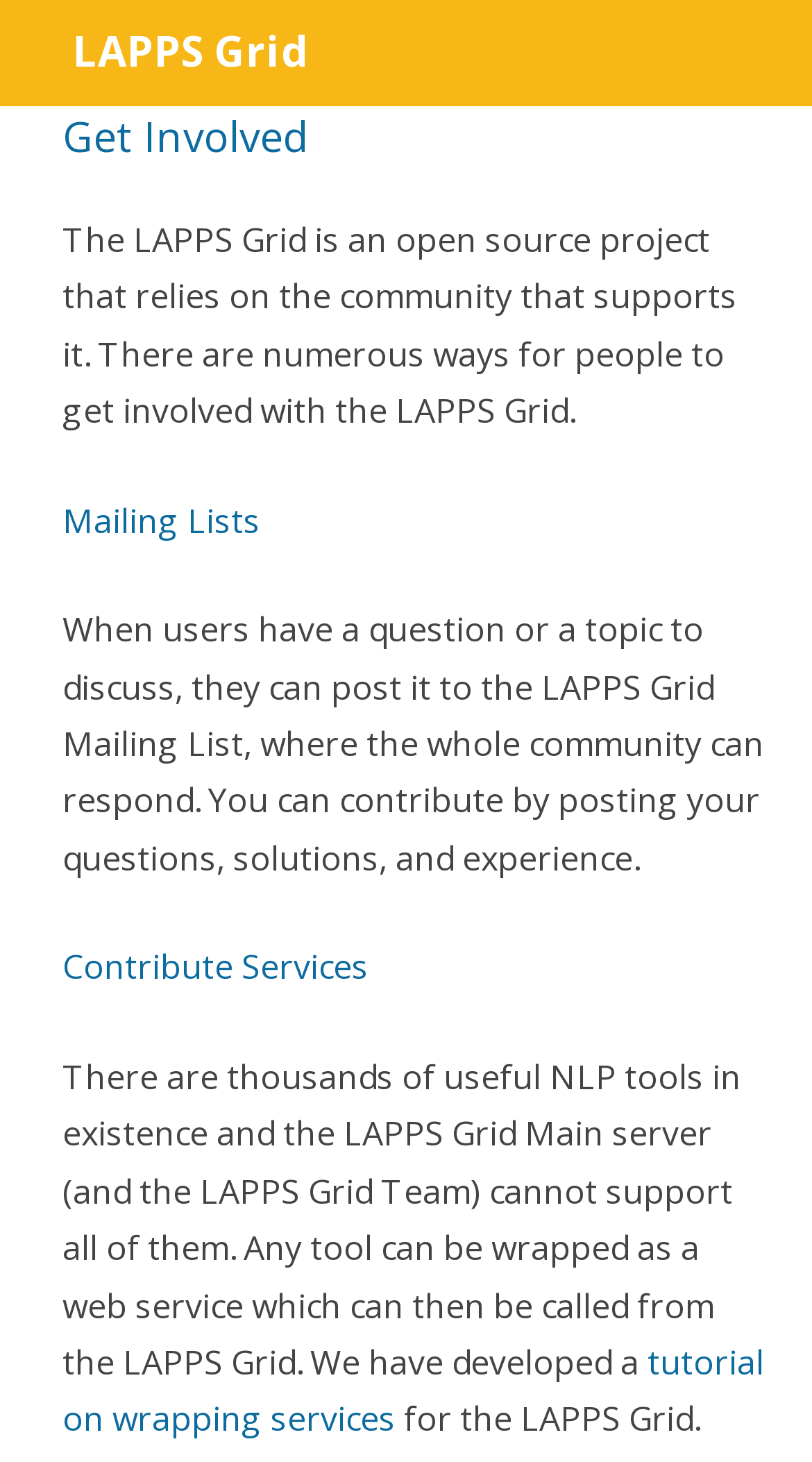Find the bounding box of the element with the following description: "tutorial on wrapping services". The coordinates must be four float numbers between 0 and 1, formatted as [left, top, right, bottom].

[0.077, 0.916, 0.941, 0.986]